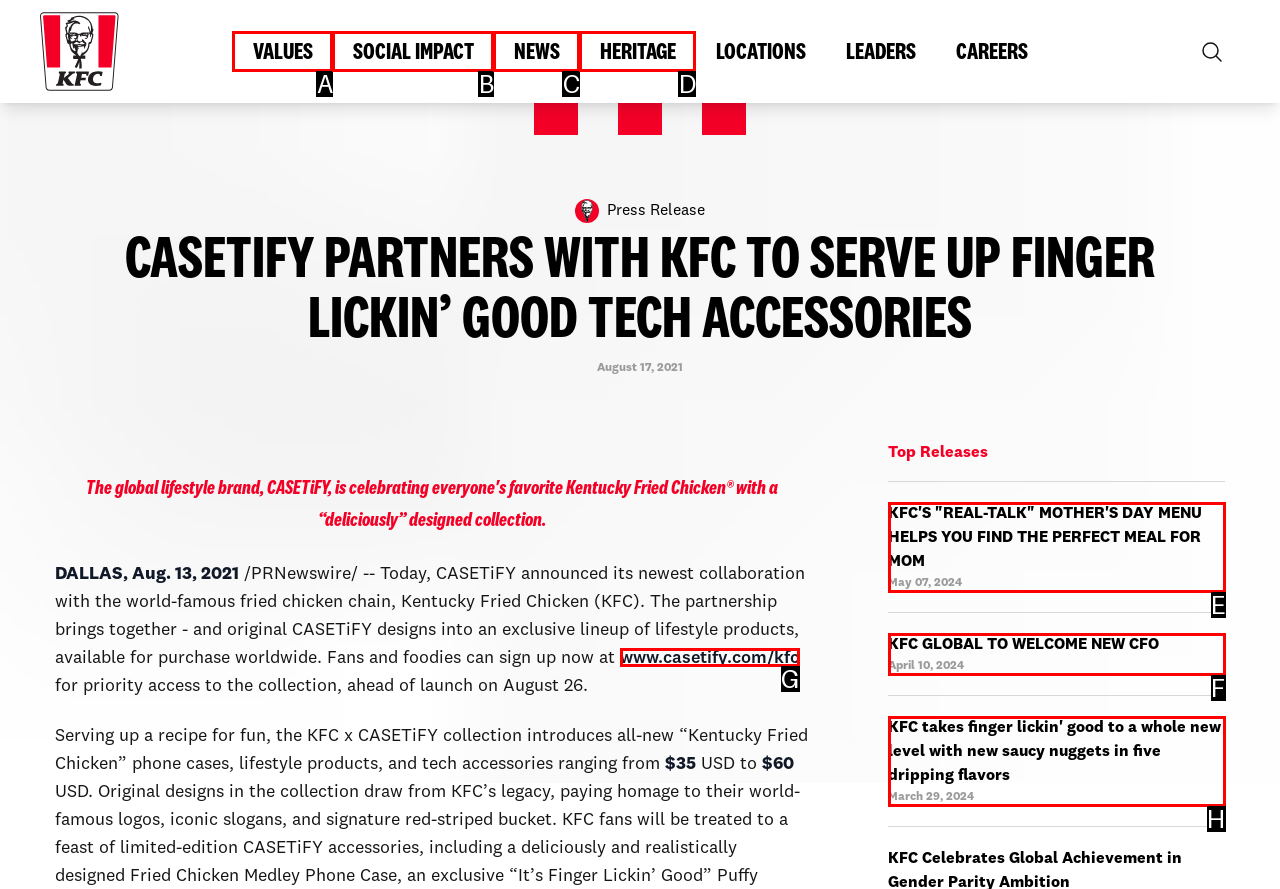Select the letter of the HTML element that best fits the description: Social Impact
Answer with the corresponding letter from the provided choices.

B